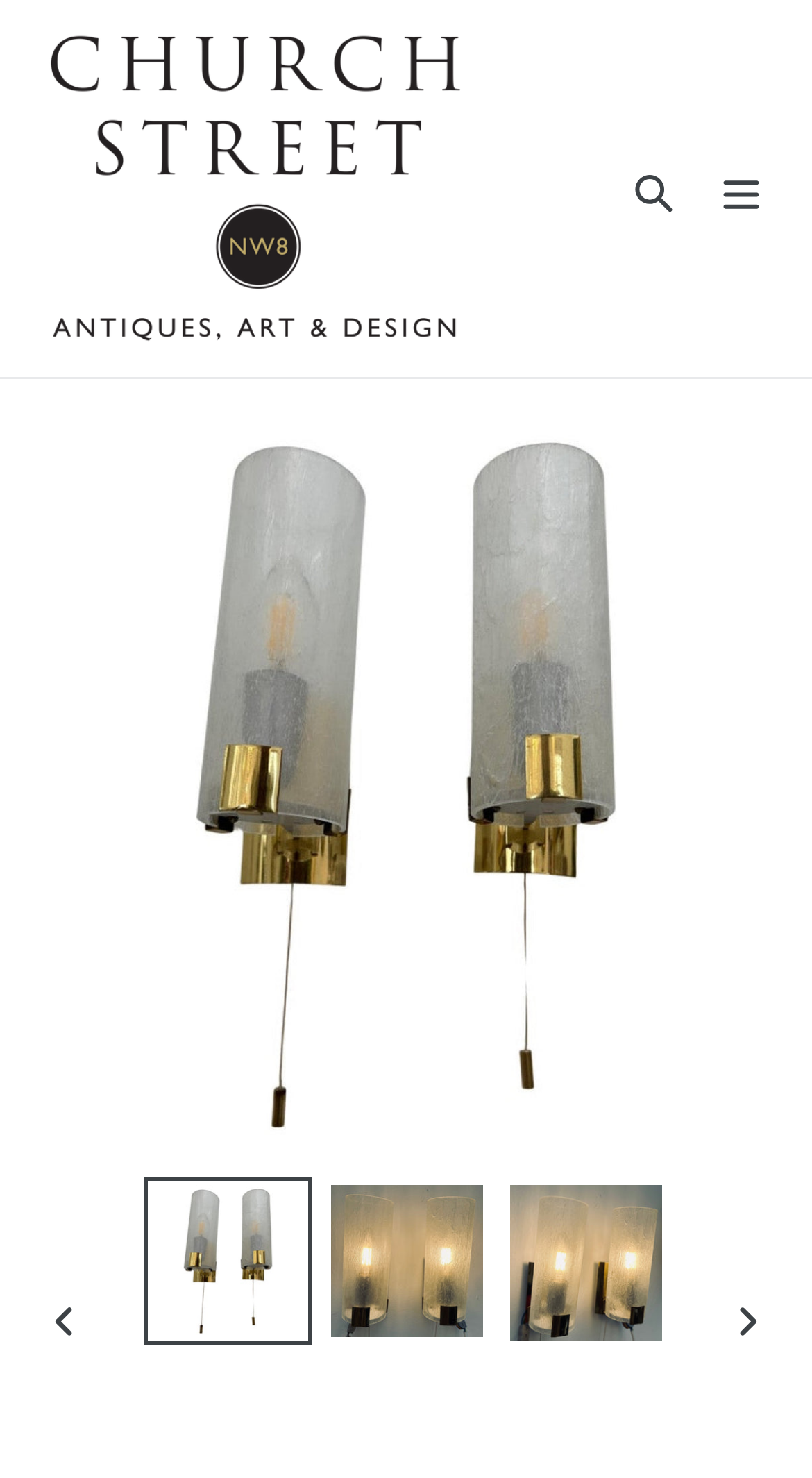Can you provide the bounding box coordinates for the element that should be clicked to implement the instruction: "Go to the next slide"?

[0.864, 0.863, 0.977, 0.921]